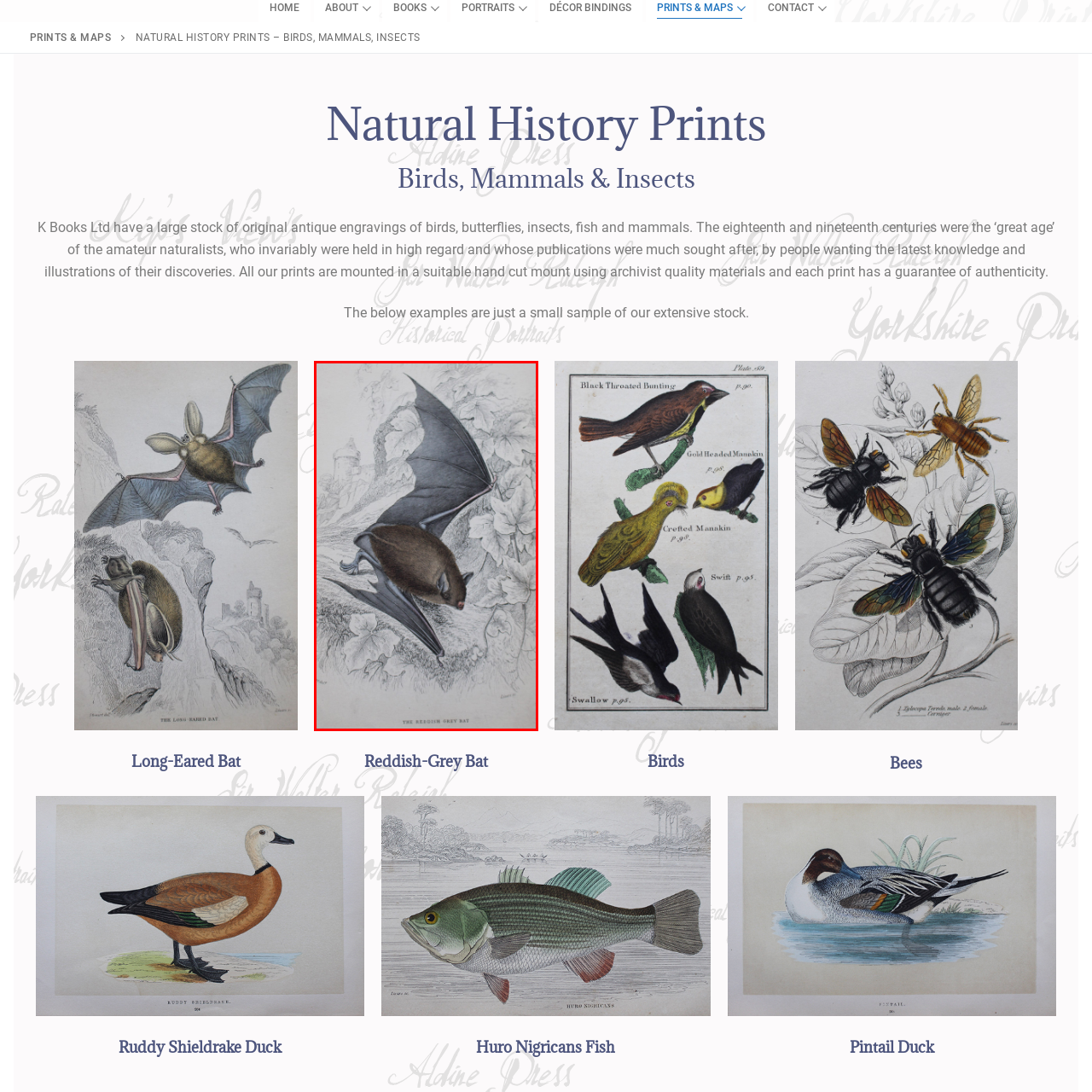Look at the image within the red outlined box, What surrounds the bat in the illustration? Provide a one-word or brief phrase answer.

Elements of foliage